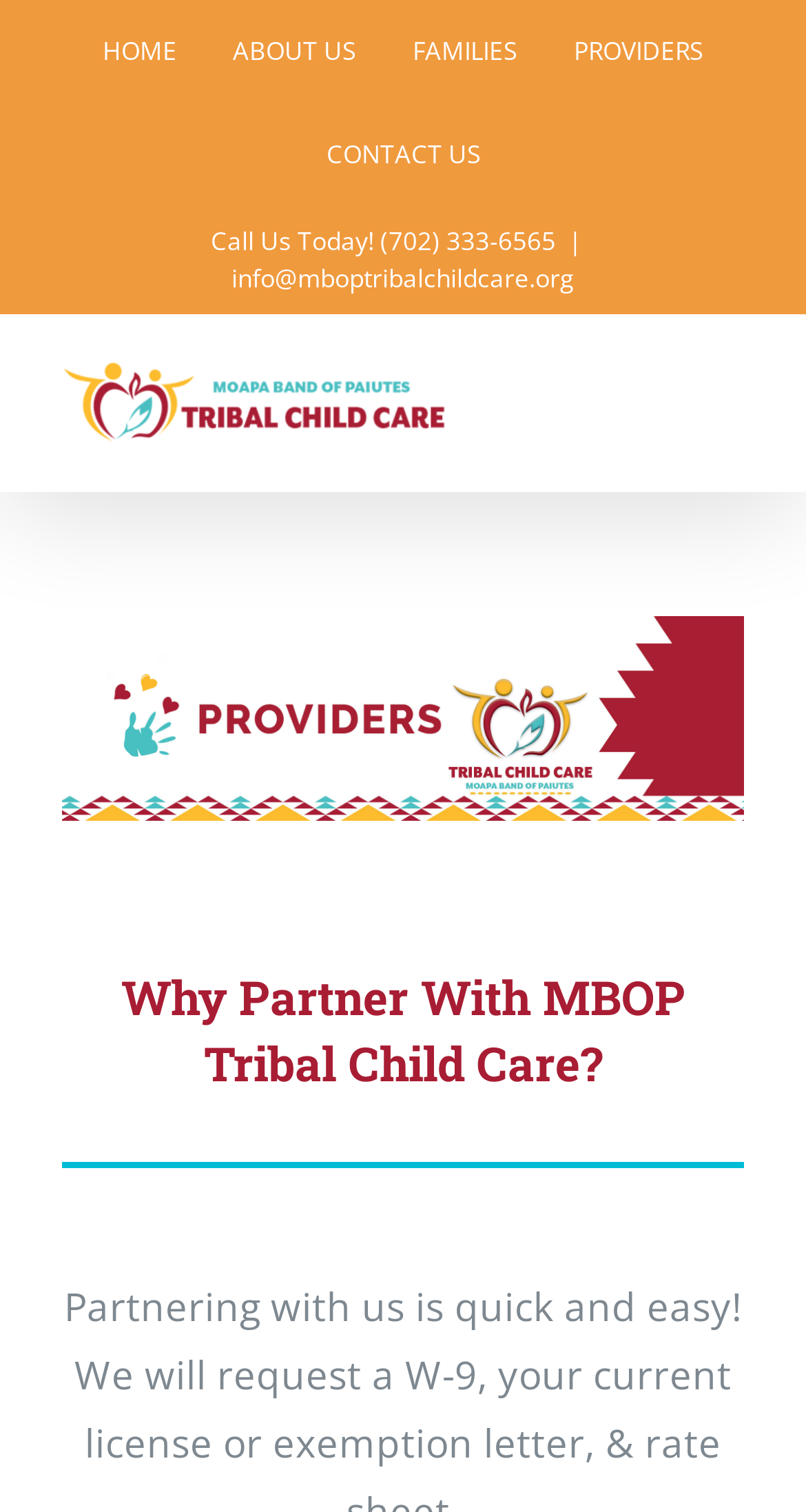Find the bounding box coordinates for the area that must be clicked to perform this action: "Click HOME".

[0.094, 0.0, 0.253, 0.068]